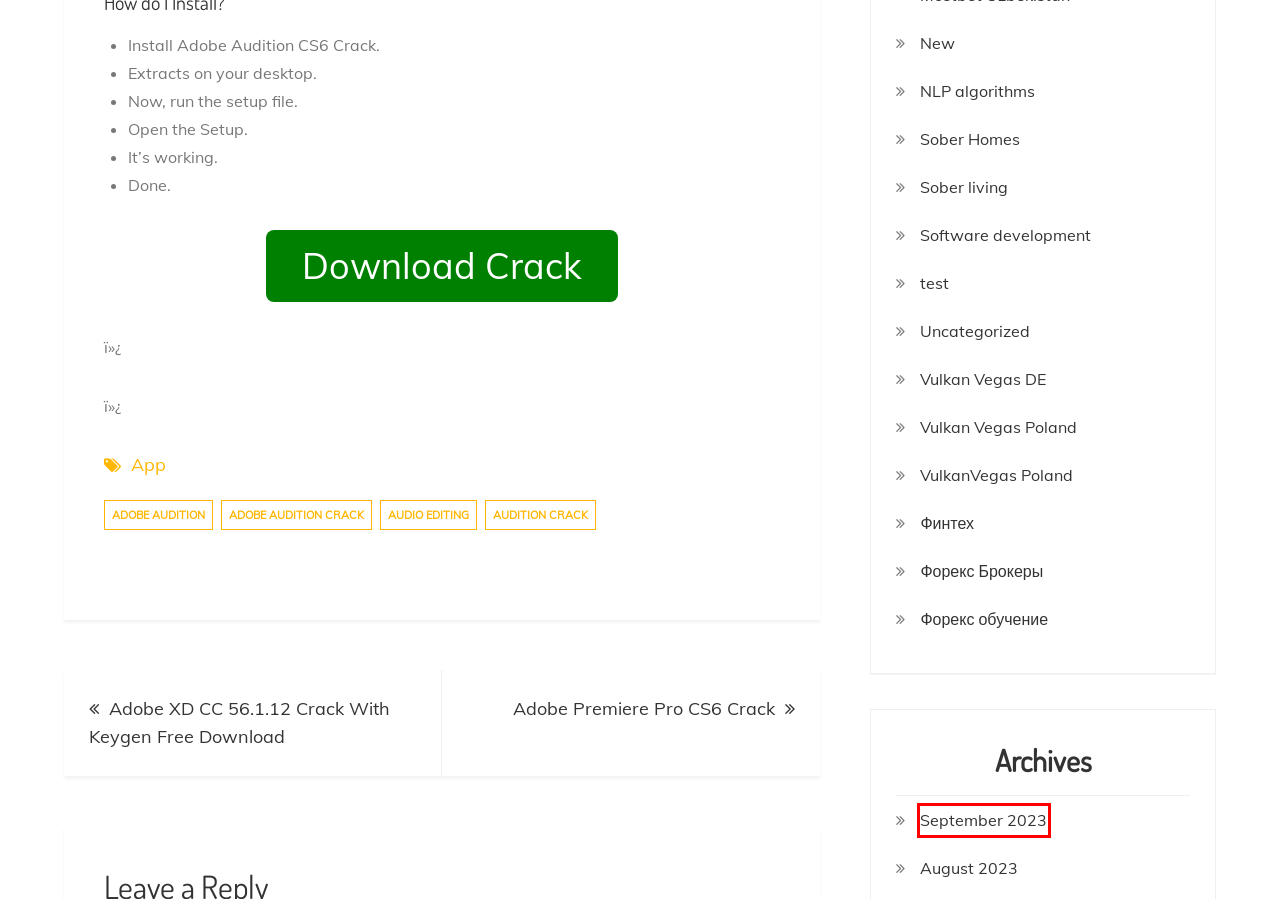You’re provided with a screenshot of a webpage that has a red bounding box around an element. Choose the best matching webpage description for the new page after clicking the element in the red box. The options are:
A. Software development – PPP FASHION
B. Финтех – PPP FASHION
C. August 2023 – PPP FASHION
D. VulkanVegas Poland – PPP FASHION
E. Vulkan Vegas Poland – PPP FASHION
F. September 2023 – PPP FASHION
G. Audition Crack – PPP FASHION
H. test – PPP FASHION

F